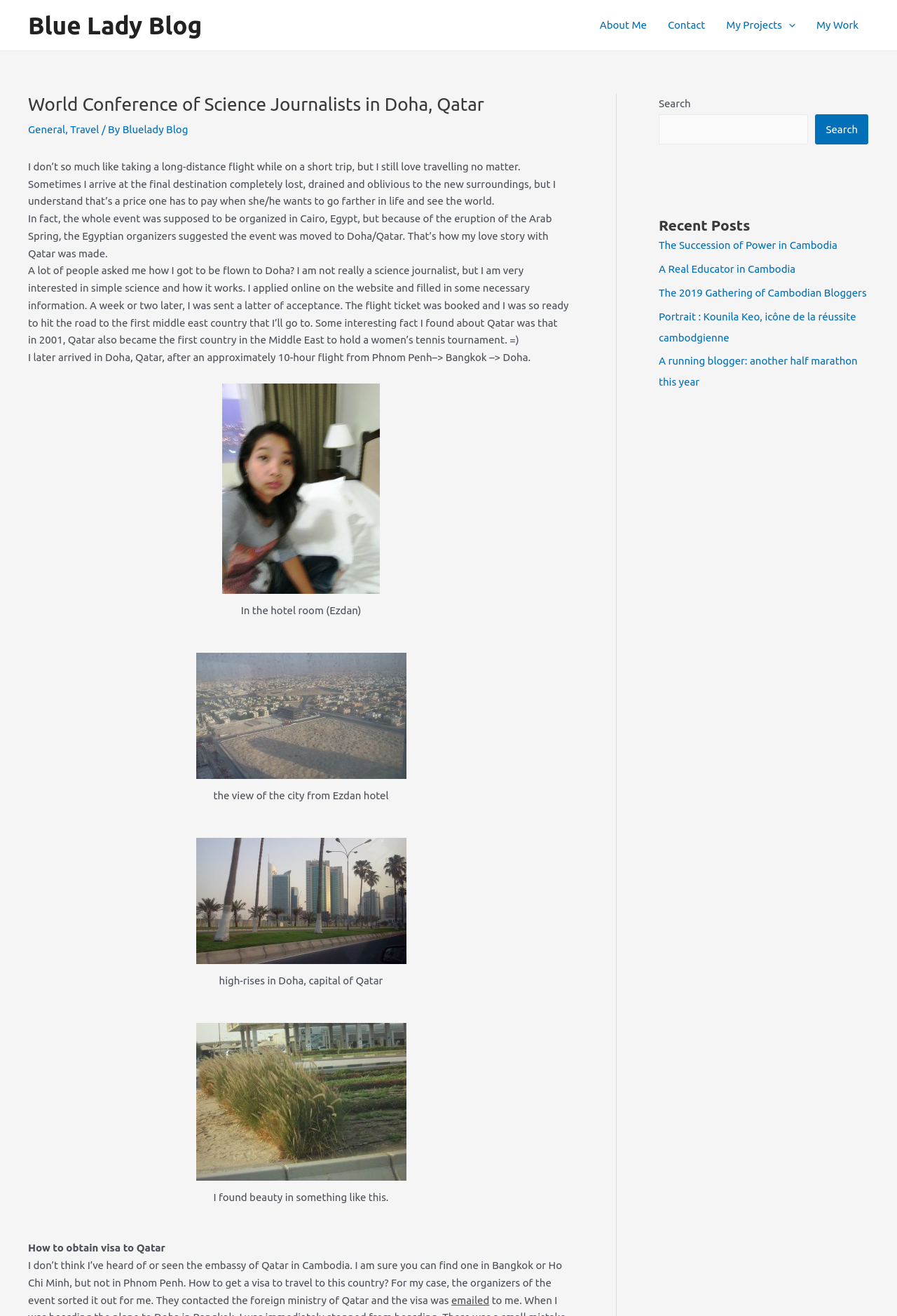Please locate the bounding box coordinates of the region I need to click to follow this instruction: "View the 'Recent Posts'".

[0.734, 0.164, 0.968, 0.179]